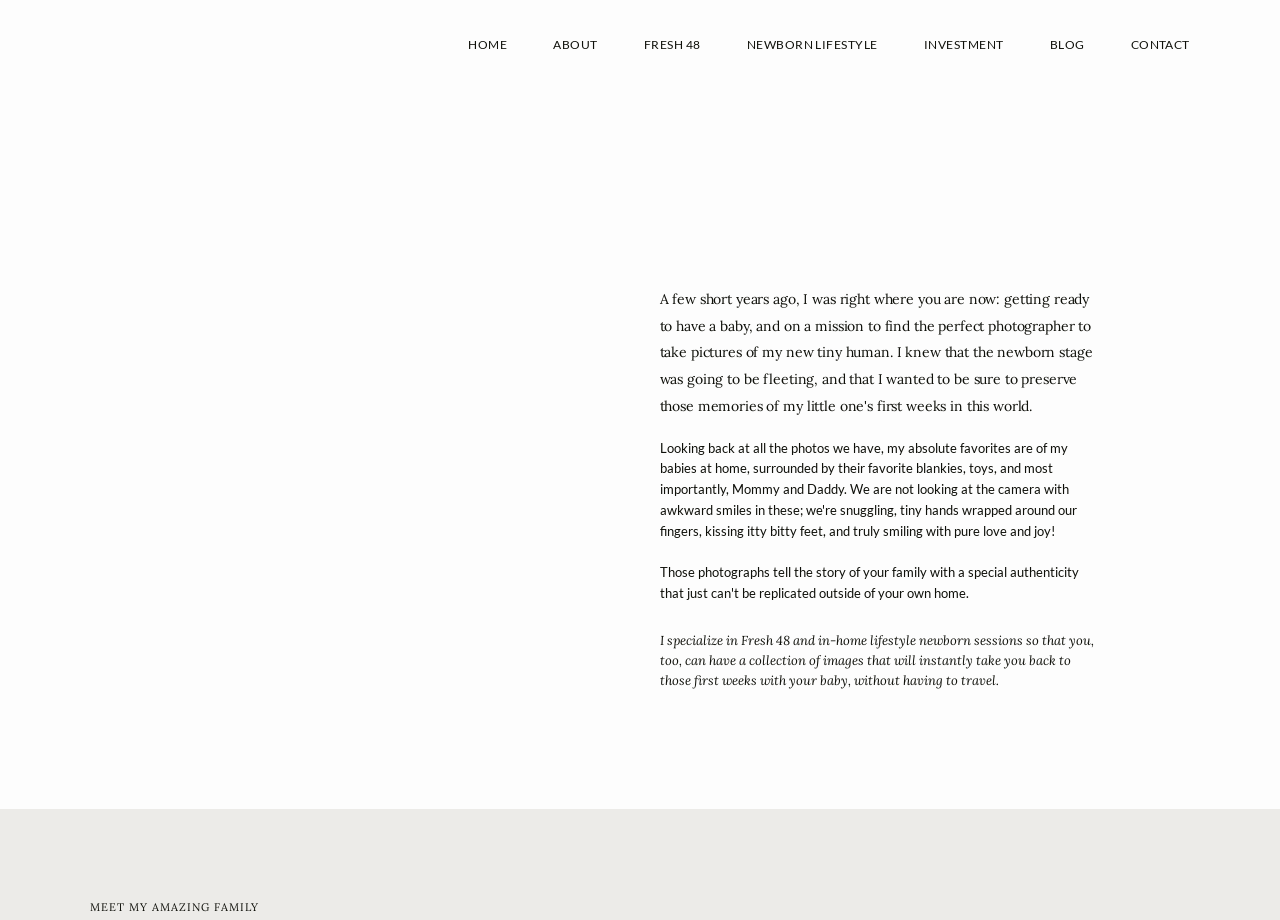Please provide a short answer using a single word or phrase for the question:
How many links are in the navigation menu?

7